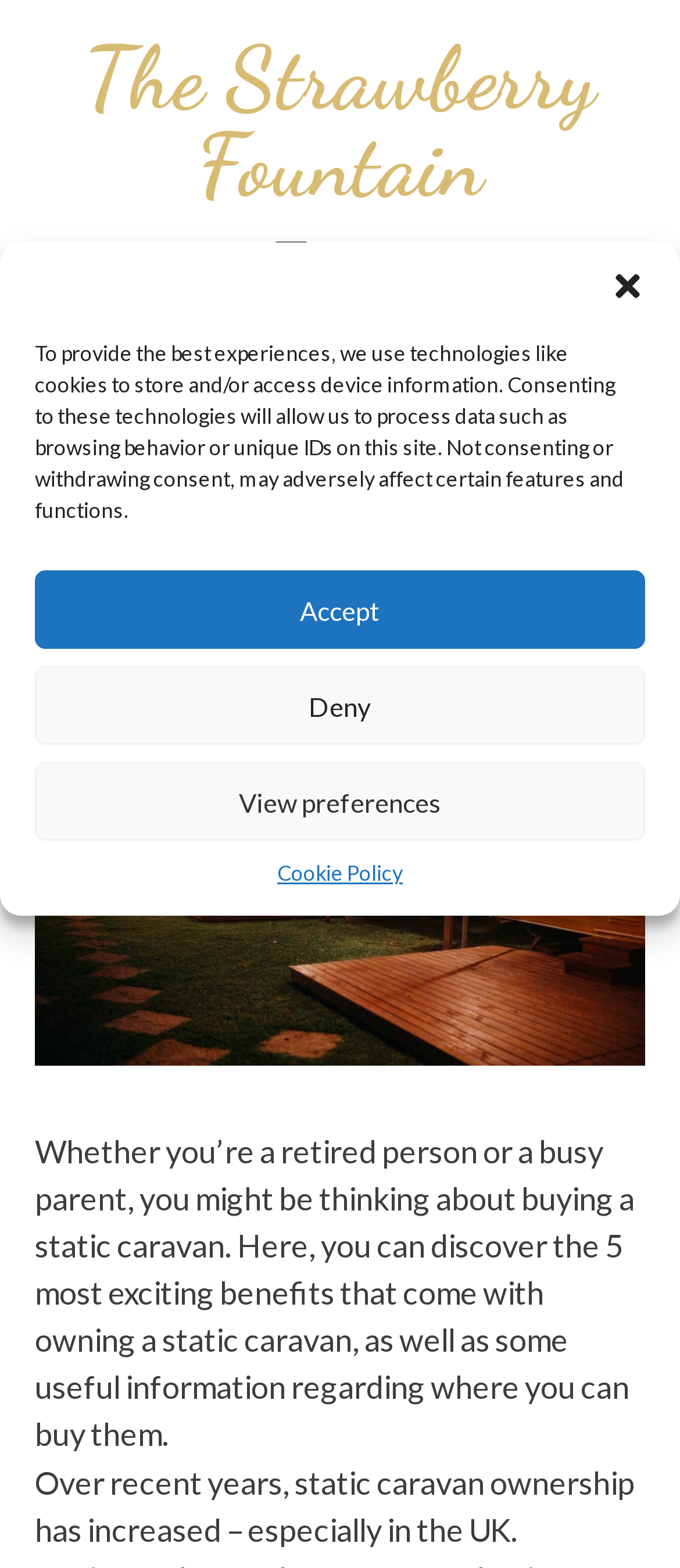Provide a comprehensive caption for the webpage.

The webpage is about the benefits of owning a static caravan, with a focus on staycations. At the top, there is a banner with a link to "The Strawberry Fountain" website. Below the banner, there is a primary navigation menu with a "Menu" button that can be expanded.

The main content of the page is divided into sections. The first section has a heading that reads "5 Exciting Benefits of Owning a Static Caravan" and is accompanied by an image of two girlfriends standing on a platform against caravans in a campsite. Below the heading and image, there is a paragraph of text that introduces the topic of buying a static caravan and its benefits.

Further down the page, there is another paragraph of text that discusses the increasing popularity of static caravan ownership in the UK. 

On the top-right corner of the page, there is a dialog box for managing cookie consent, which can be closed by clicking the "Close dialog" button. The dialog box contains a message about using technologies like cookies to store and access device information, and provides options to accept, deny, or view preferences. There is also a link to the "Cookie Policy" at the bottom of the dialog box.